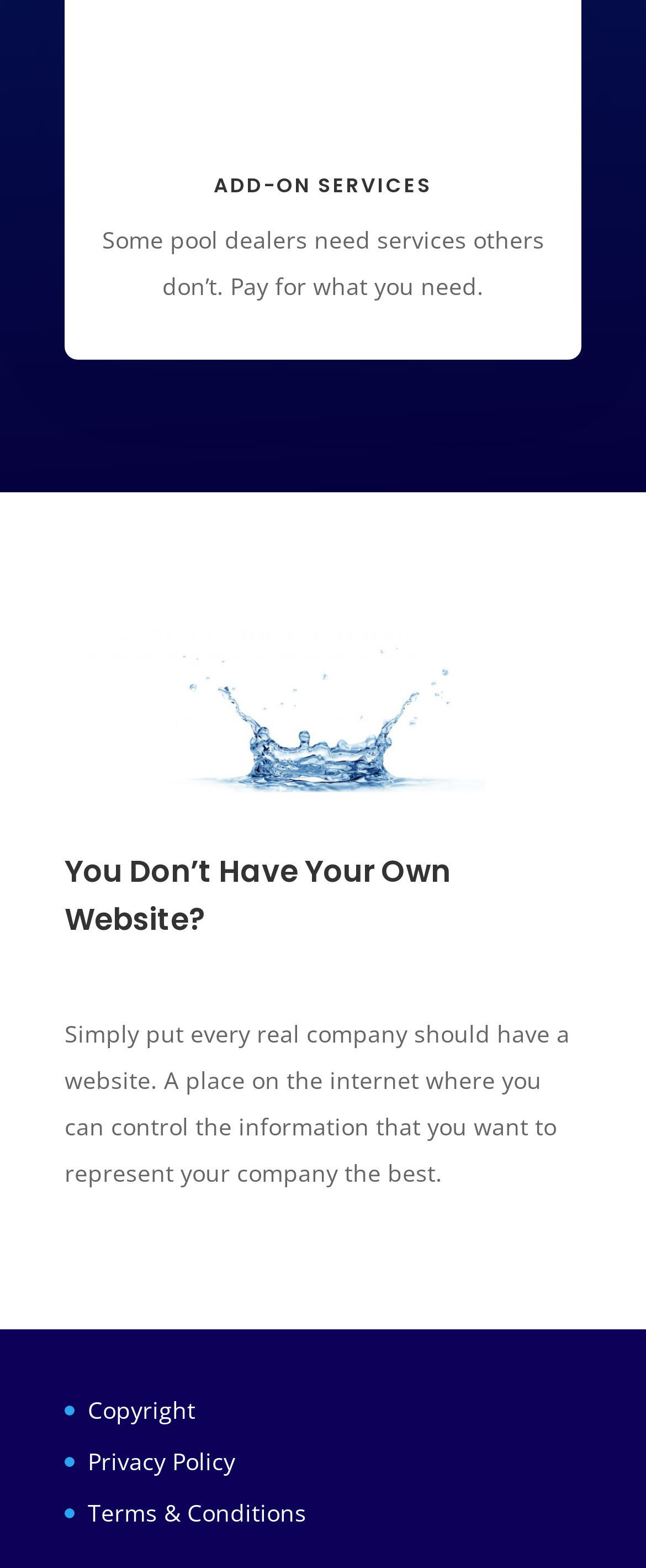Using the element description: "Copyright", determine the bounding box coordinates. The coordinates should be in the format [left, top, right, bottom], with values between 0 and 1.

[0.136, 0.889, 0.303, 0.909]